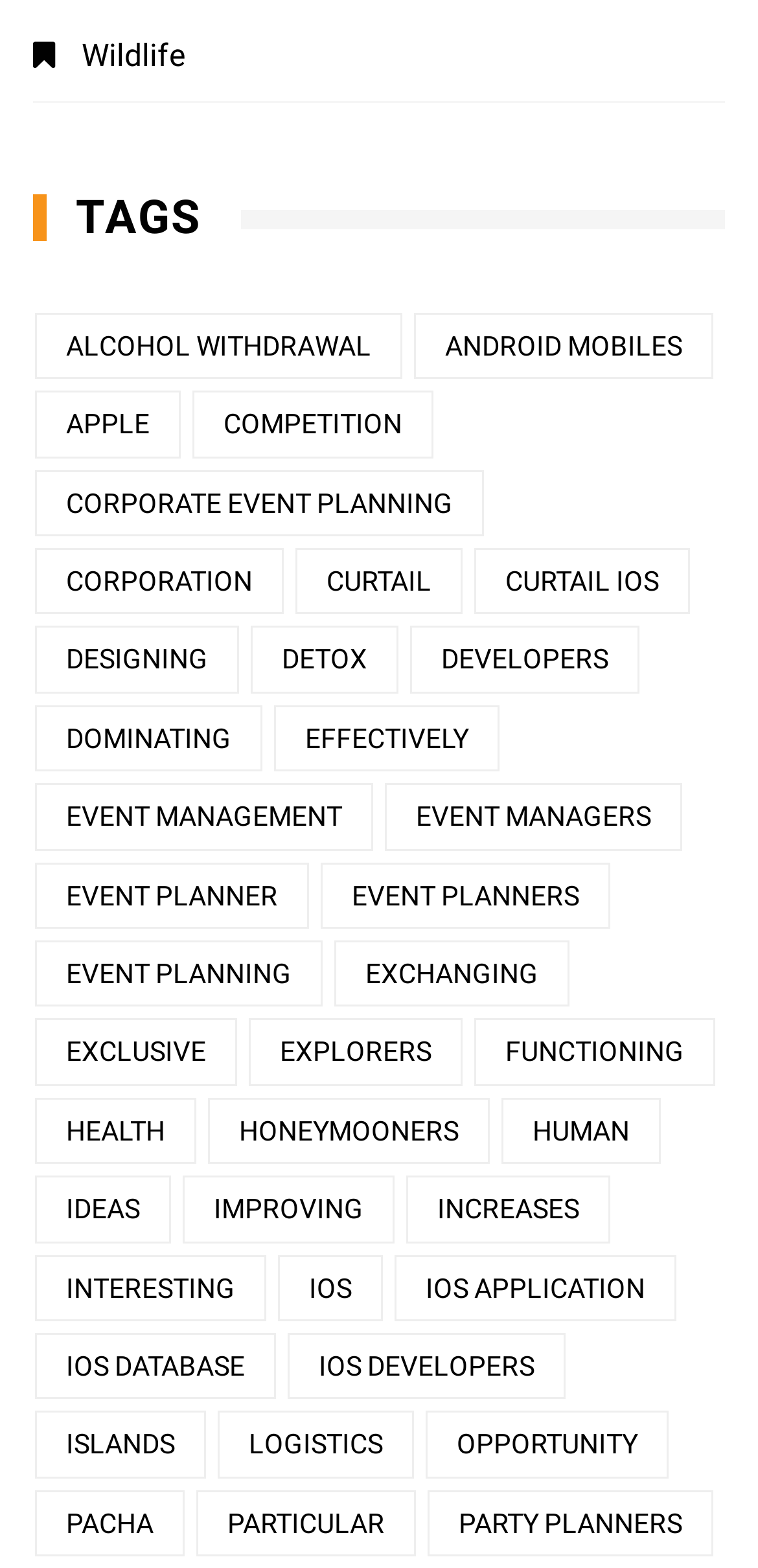Identify the bounding box coordinates for the region of the element that should be clicked to carry out the instruction: "Explore 'event management'". The bounding box coordinates should be four float numbers between 0 and 1, i.e., [left, top, right, bottom].

[0.046, 0.531, 0.492, 0.574]